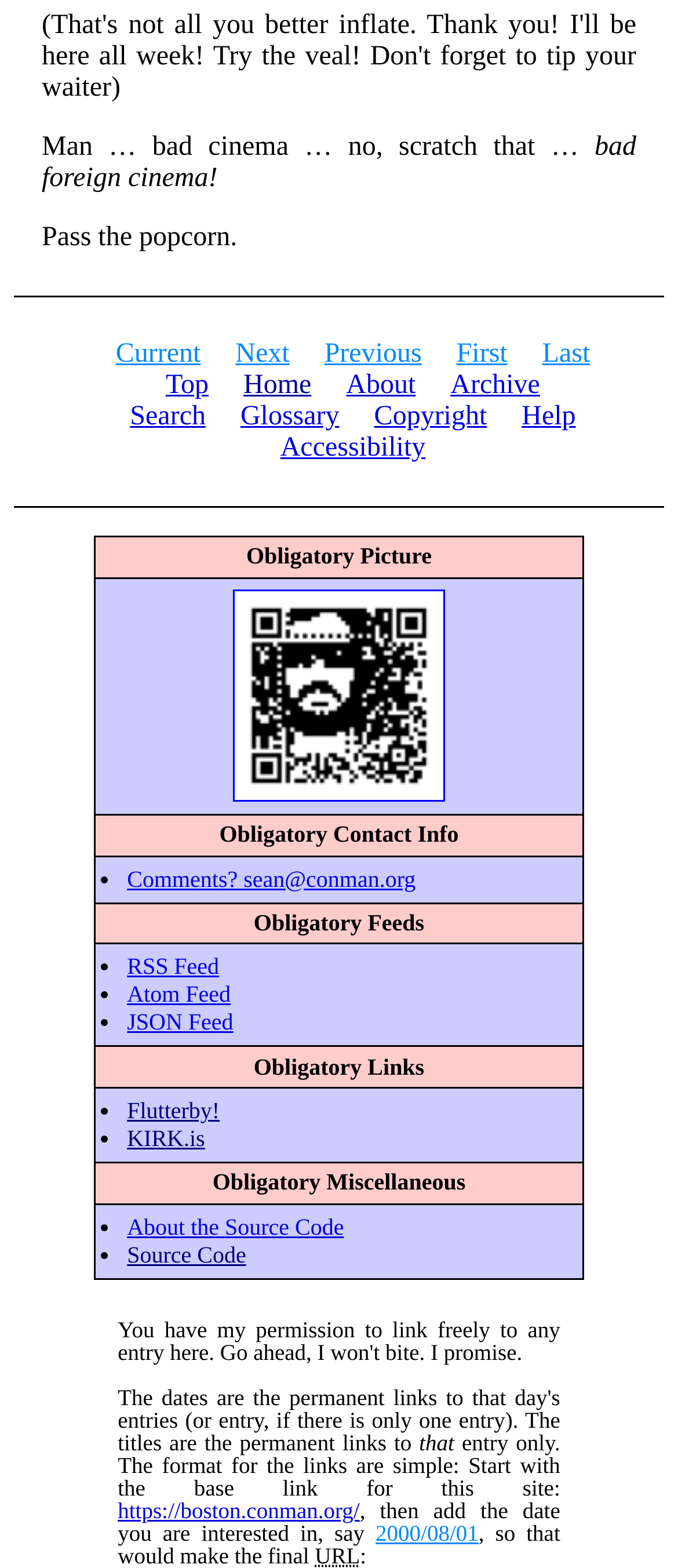Highlight the bounding box coordinates of the region I should click on to meet the following instruction: "Visit the 'Flutterby!' link".

[0.187, 0.7, 0.324, 0.716]